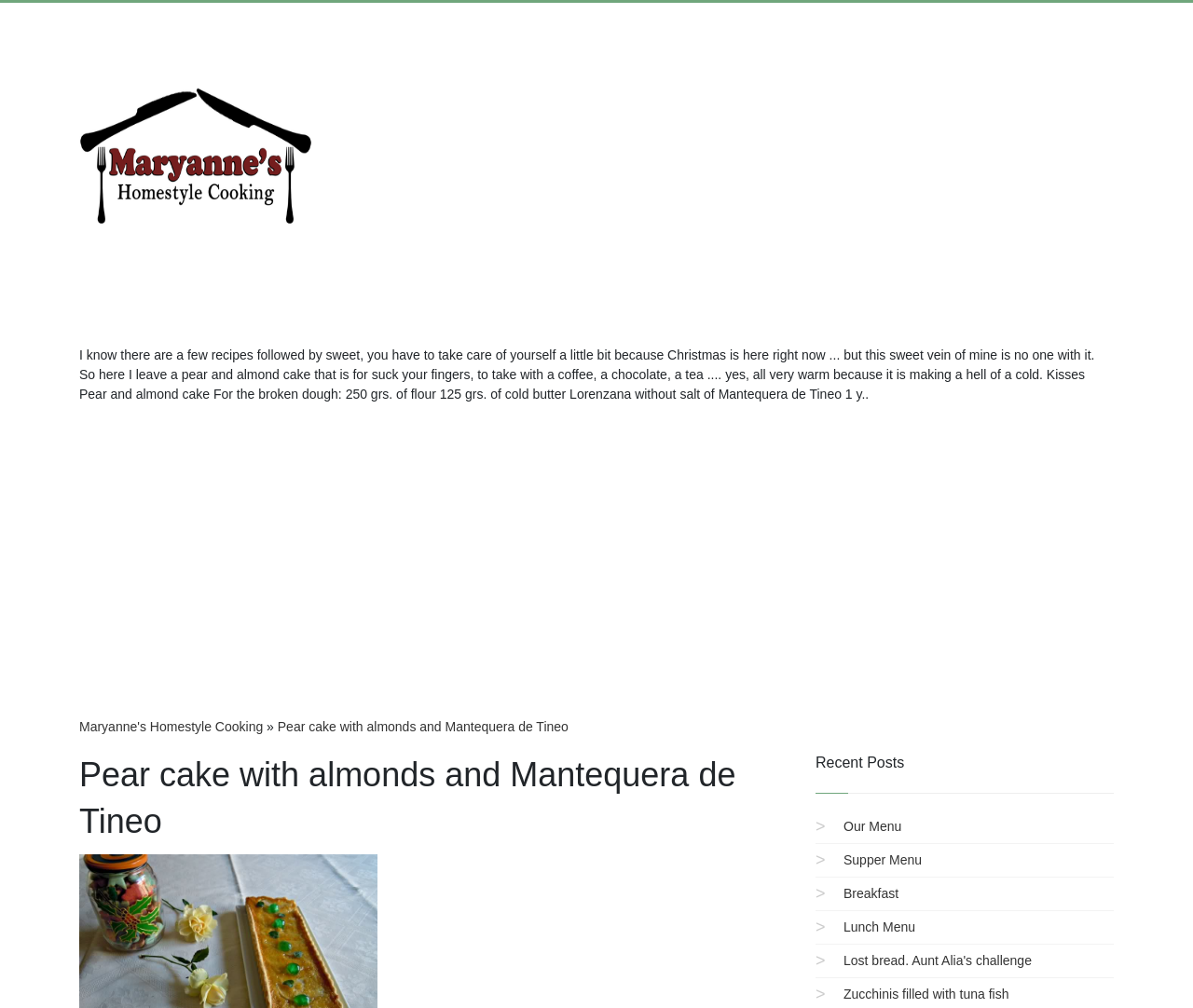What is the main ingredient in the cake recipe?
Using the visual information, reply with a single word or short phrase.

Pear